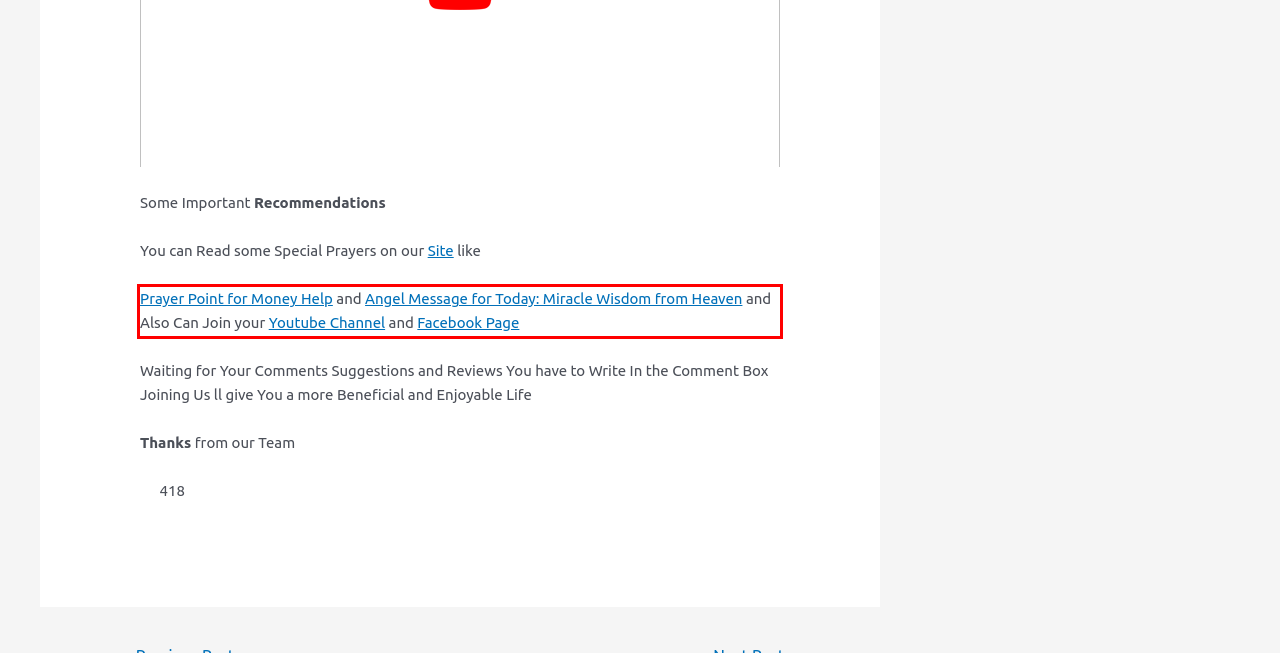You are given a webpage screenshot with a red bounding box around a UI element. Extract and generate the text inside this red bounding box.

Prayer Point for Money Help and Angel Message for Today: Miracle Wisdom from Heaven and Also Can Join your Youtube Channel and Facebook Page